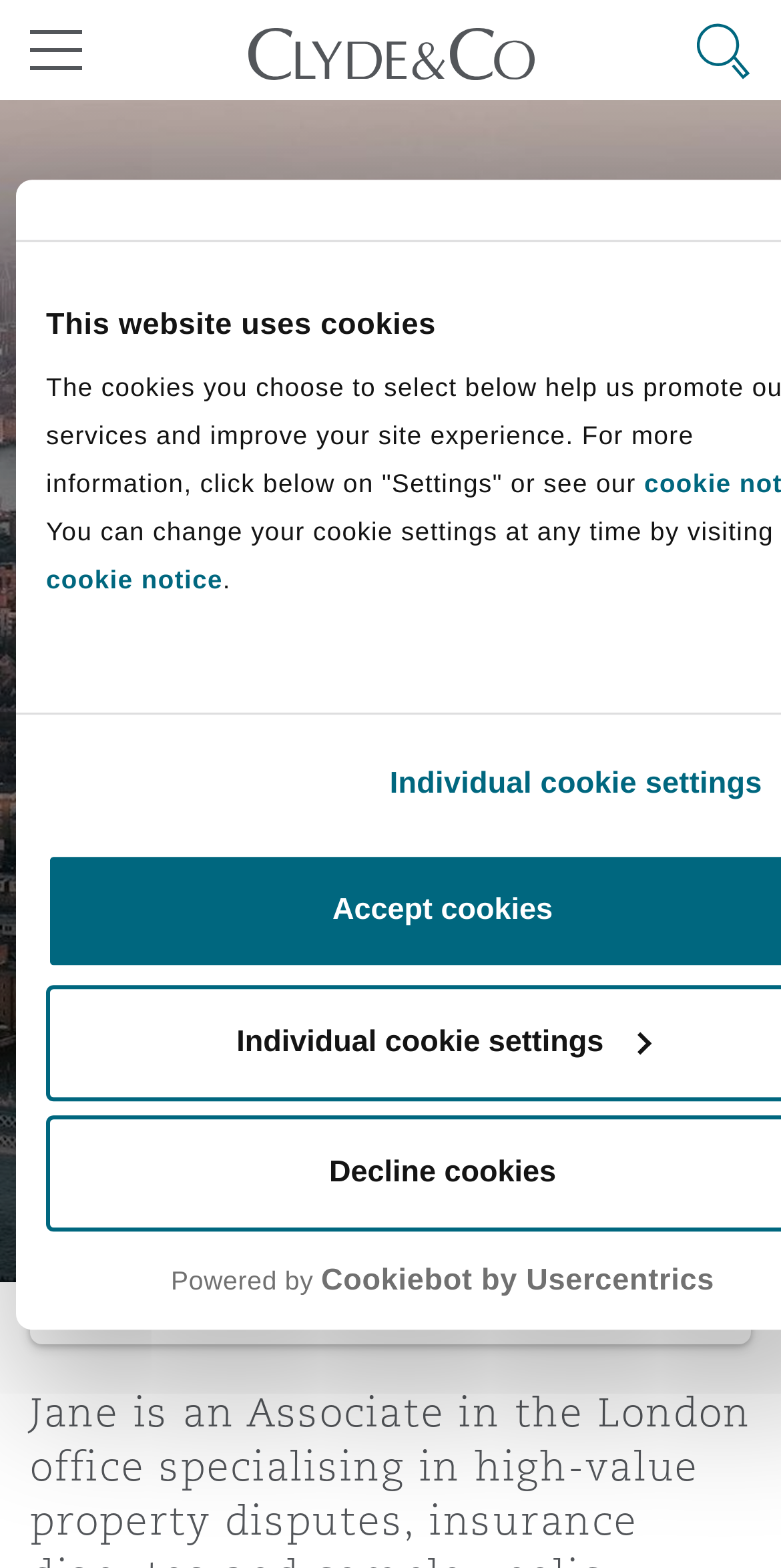Find the bounding box coordinates for the element that must be clicked to complete the instruction: "Search through site content". The coordinates should be four float numbers between 0 and 1, indicated as [left, top, right, bottom].

[0.892, 0.014, 0.962, 0.051]